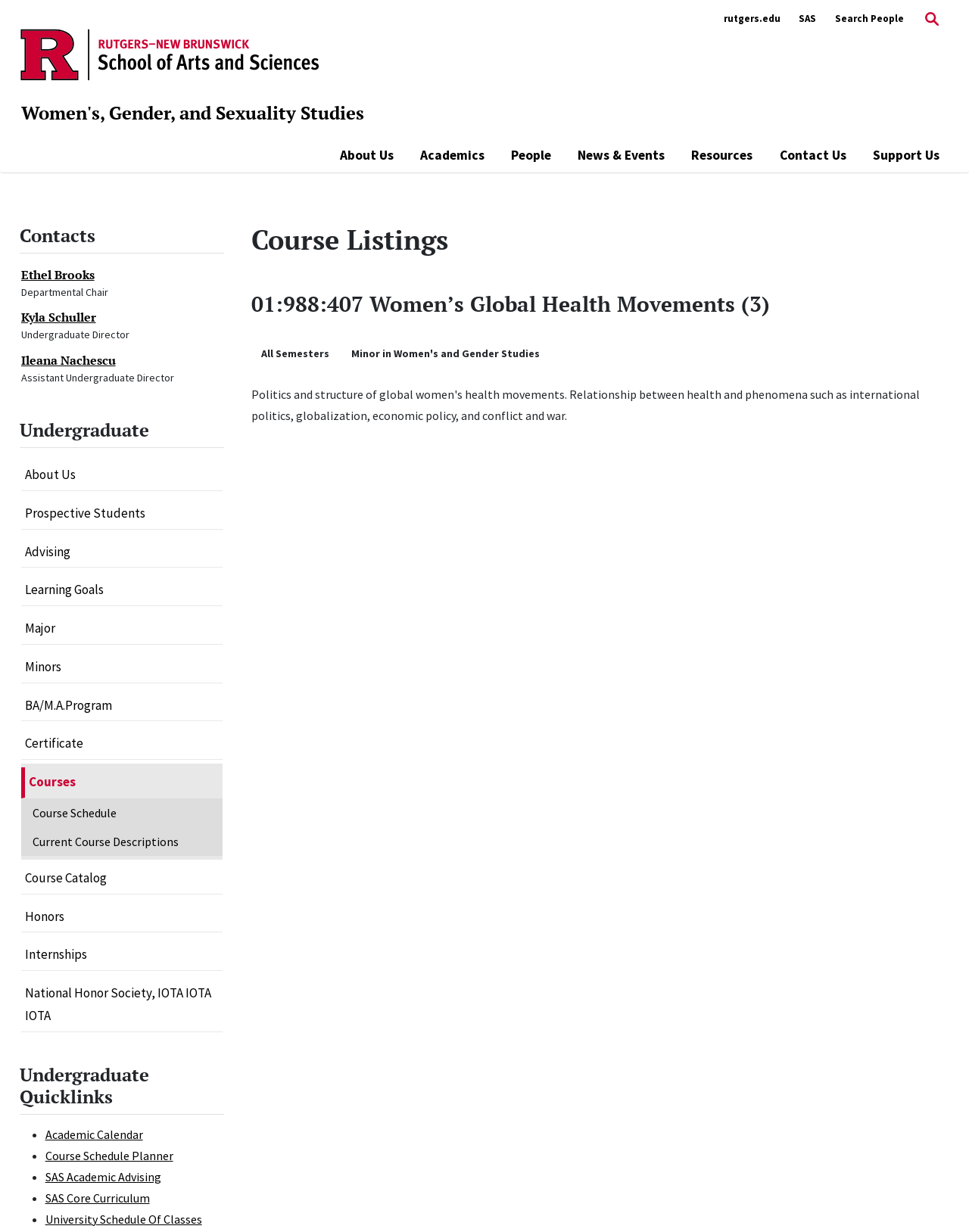Determine the bounding box coordinates for the UI element matching this description: "Women's, Gender, and Sexuality Studies".

[0.022, 0.082, 0.376, 0.101]